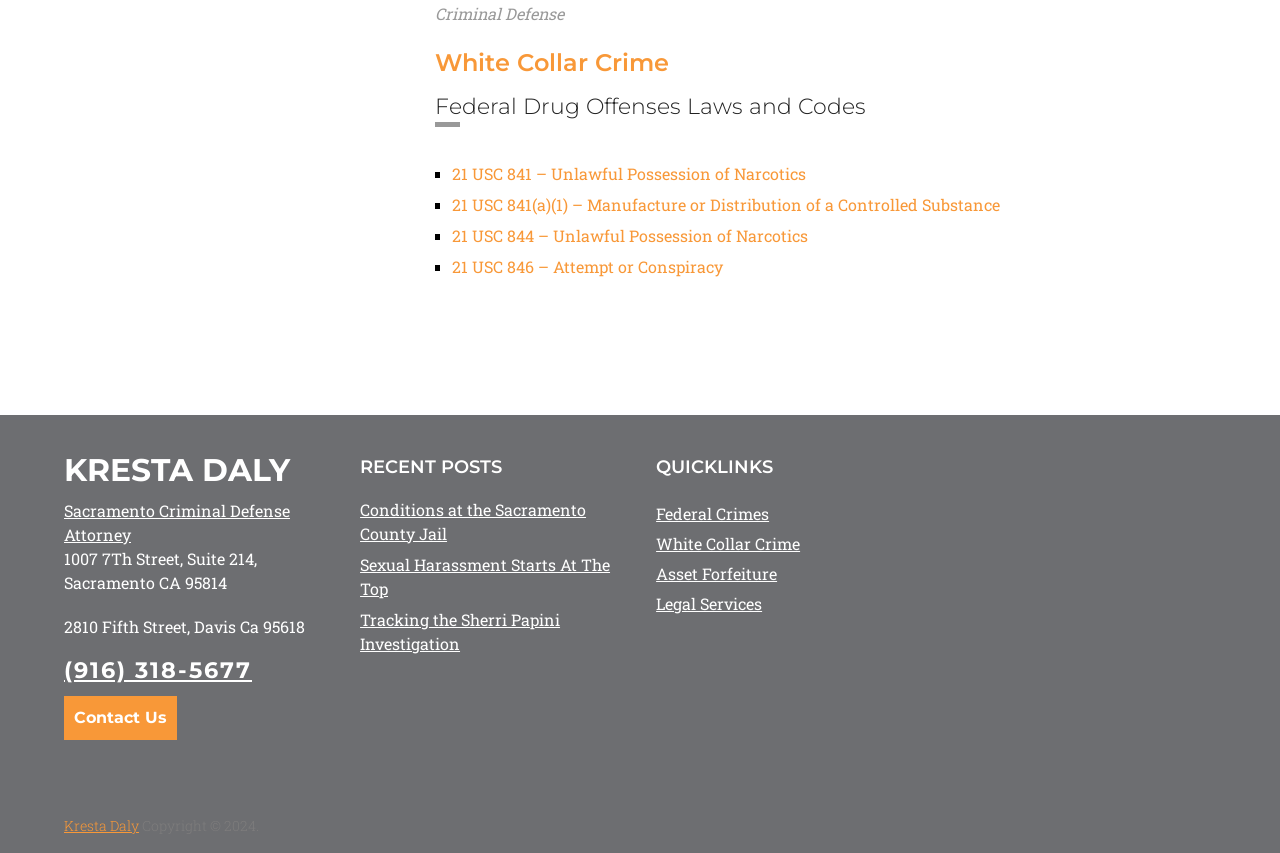Reply to the question with a single word or phrase:
What is the address of the Sacramento office?

1007 7Th Street, Suite 214, Sacramento CA 95814